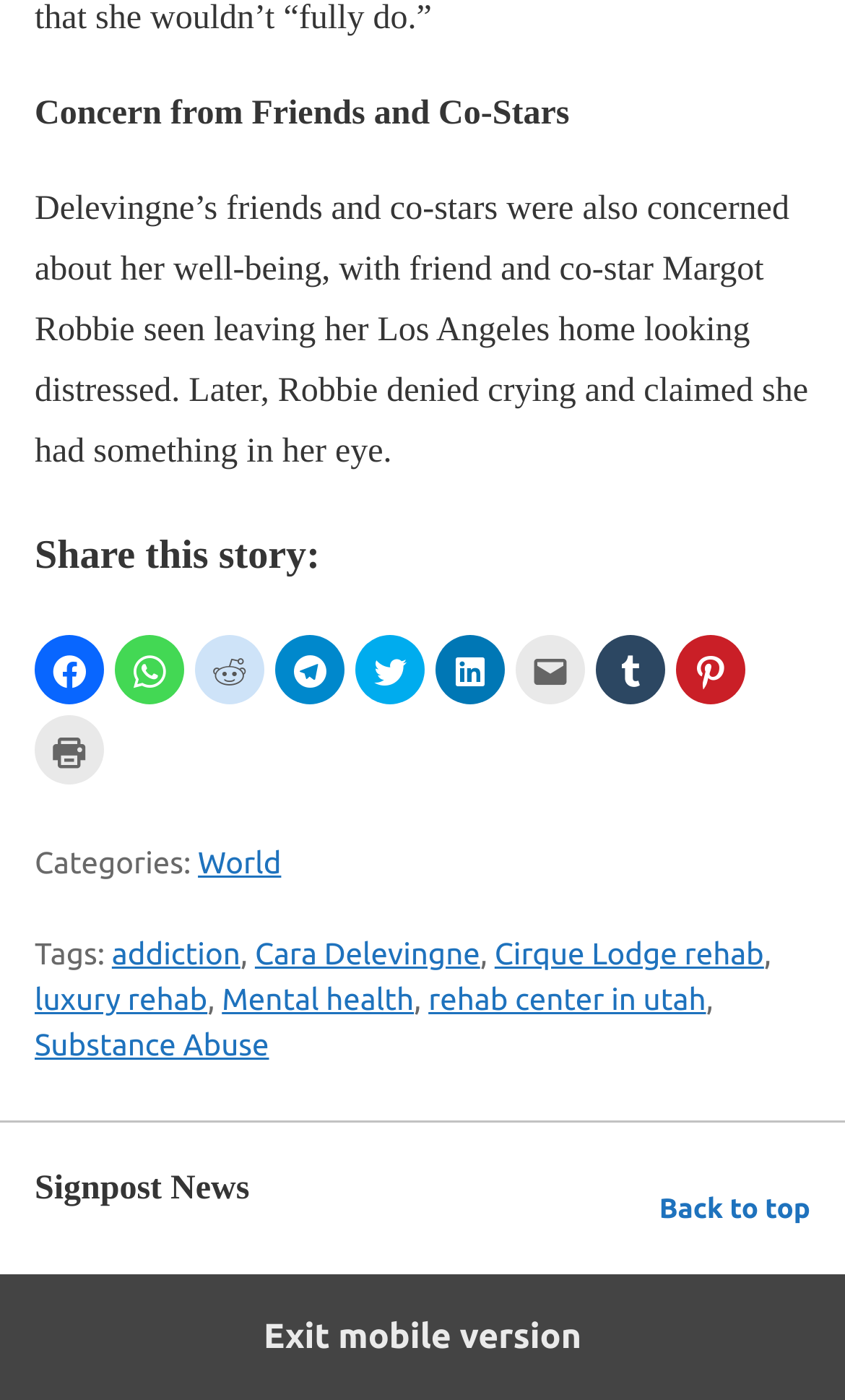How many social media platforms can you share this story on?
Refer to the image and provide a one-word or short phrase answer.

8